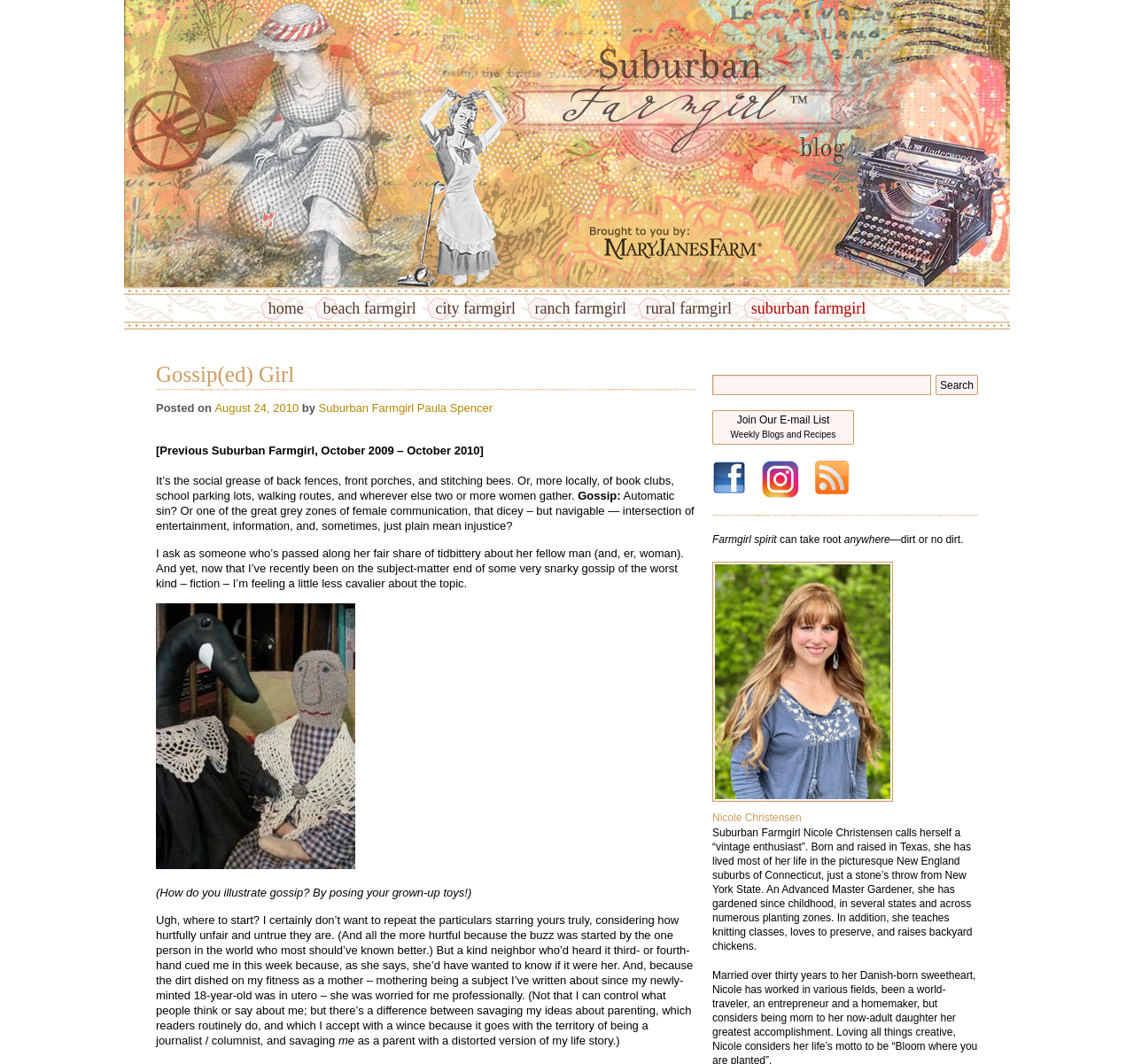What is the name of the farmgirl type mentioned in the links?
Based on the image, please offer an in-depth response to the question.

The name of the farmgirl type can be found in the link elements with the text 'Suburban Farmgirl' which are located at the top of the webpage.